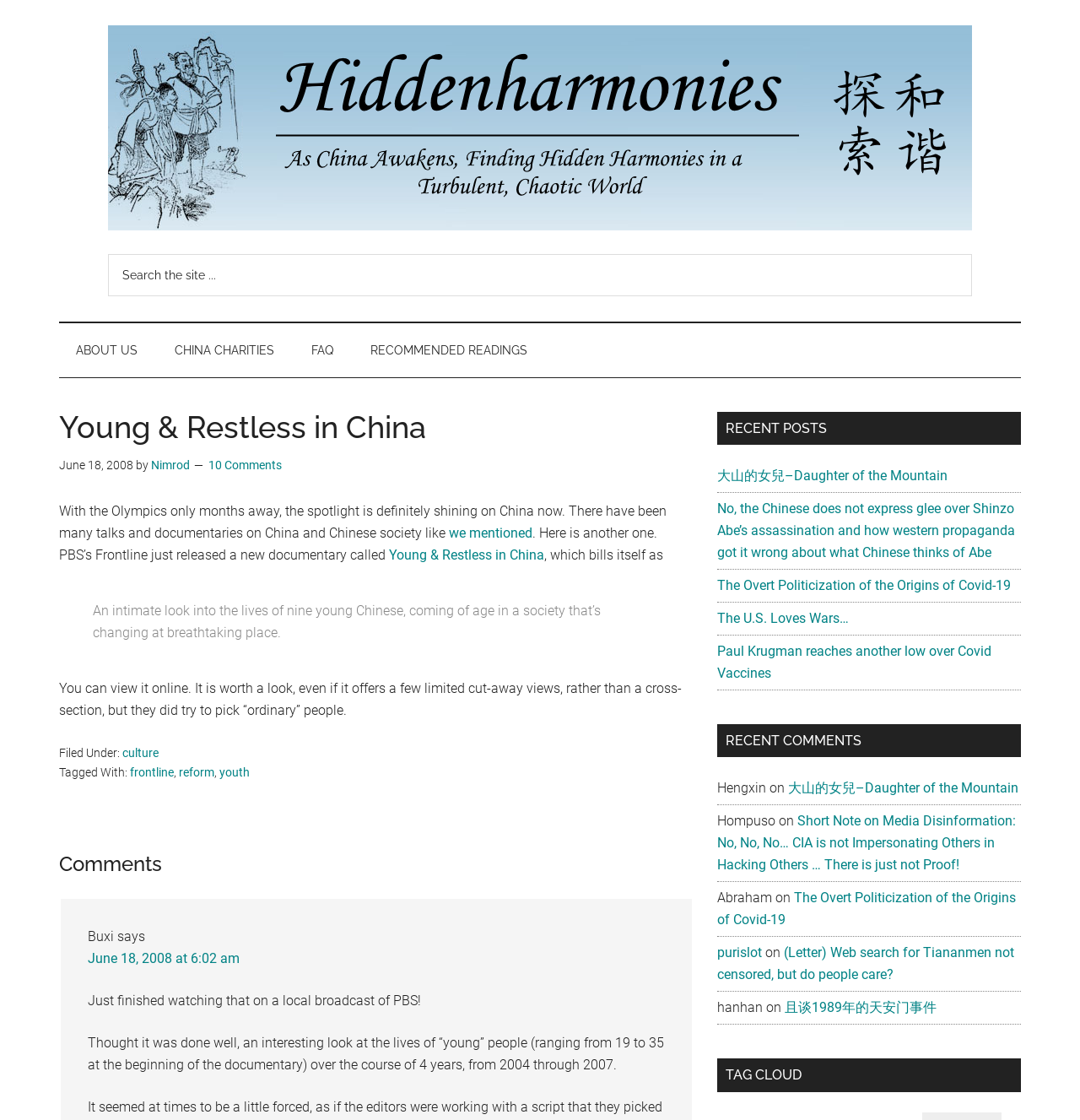What is the name of the PBS documentary mentioned in the article?
Using the image as a reference, give a one-word or short phrase answer.

Young & Restless in China